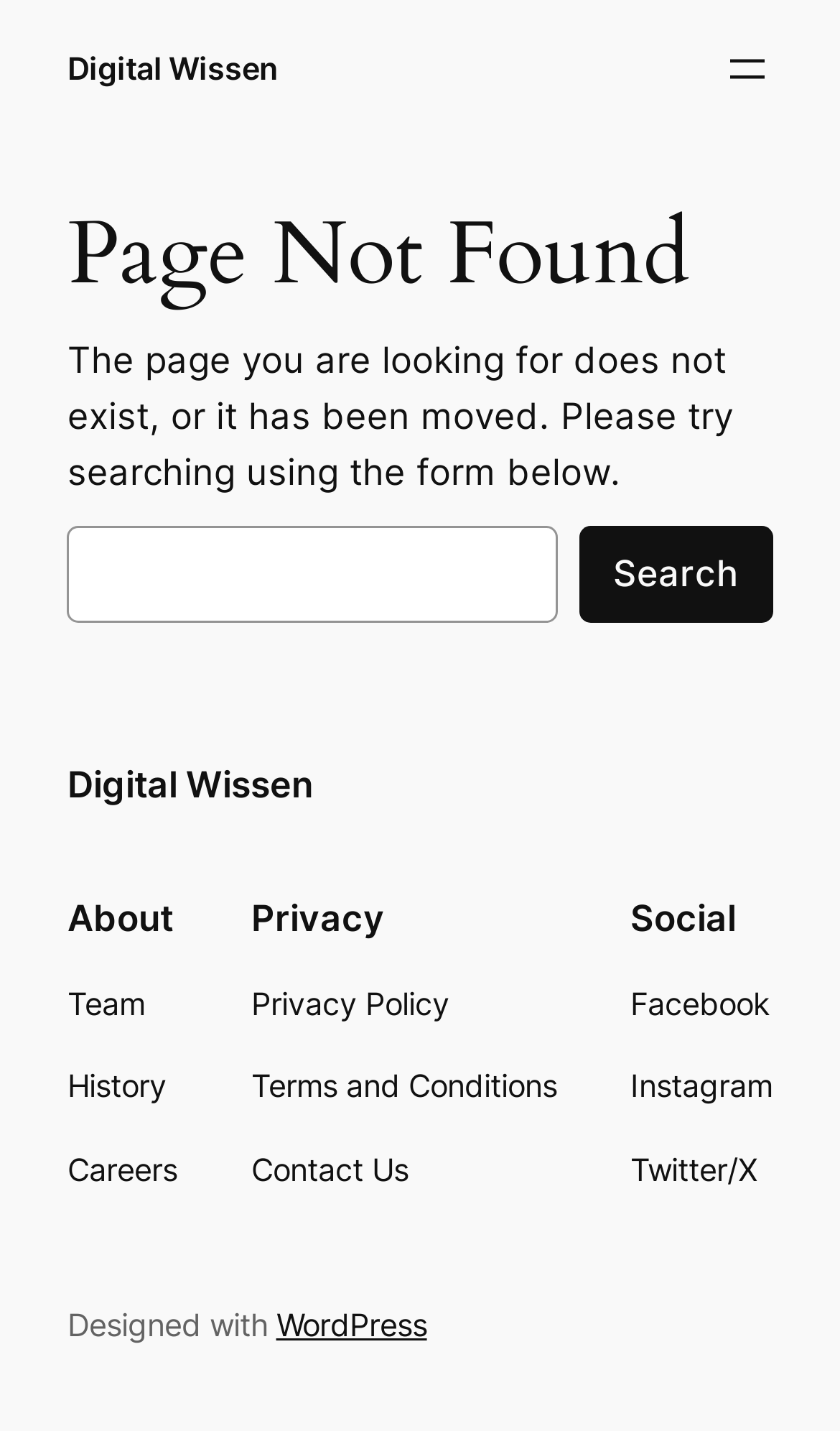Please provide a comprehensive answer to the question based on the screenshot: What is the platform used to design this website?

The platform used to design this website is WordPress because it is mentioned at the bottom of the page as 'Designed with WordPress', indicating that WordPress was used to create and design the website.